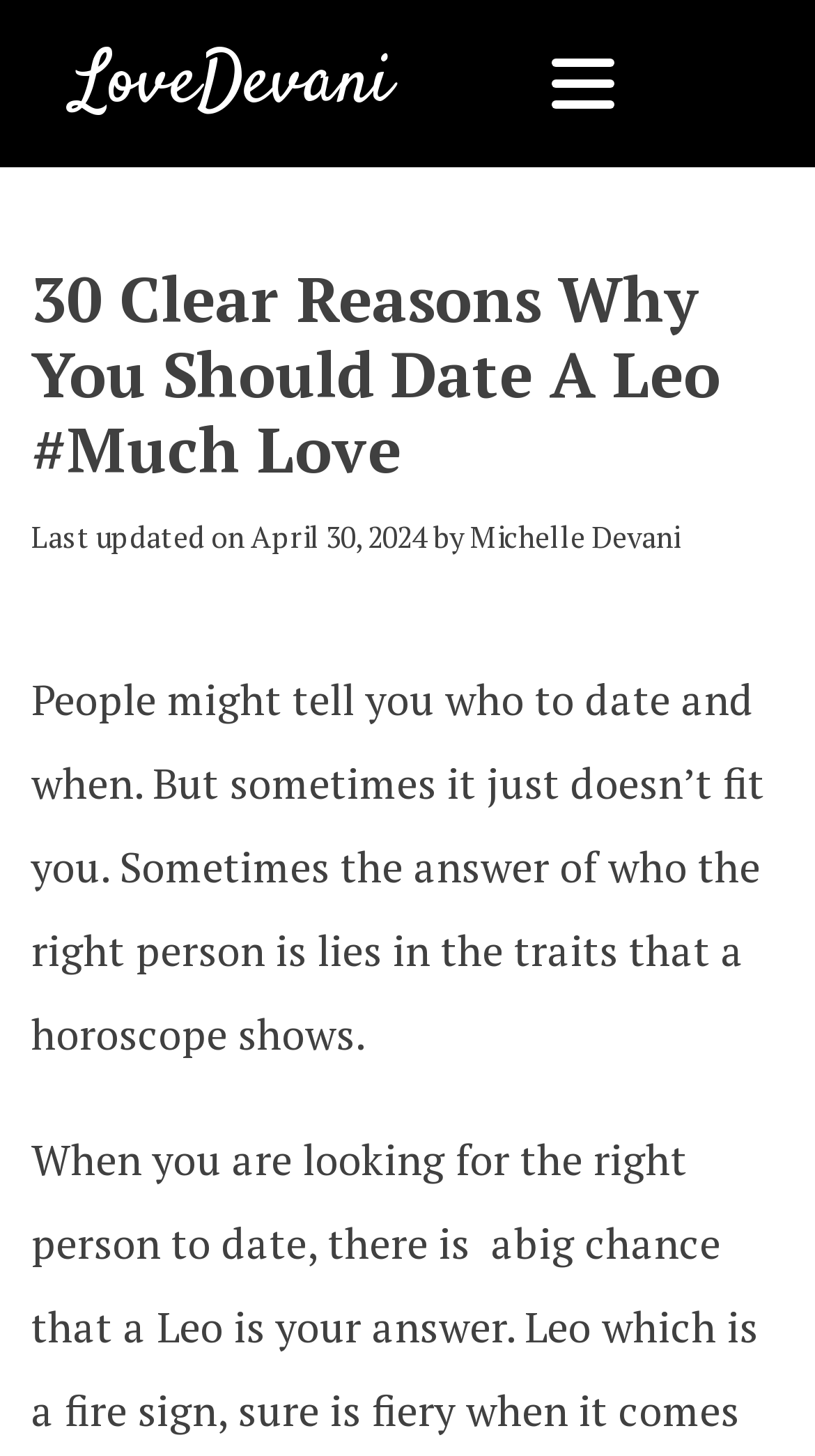Based on the image, provide a detailed response to the question:
Who is the author of the article?

The author of the article can be found by looking at the text 'by' followed by the author's name, which is 'Michelle Devani'.